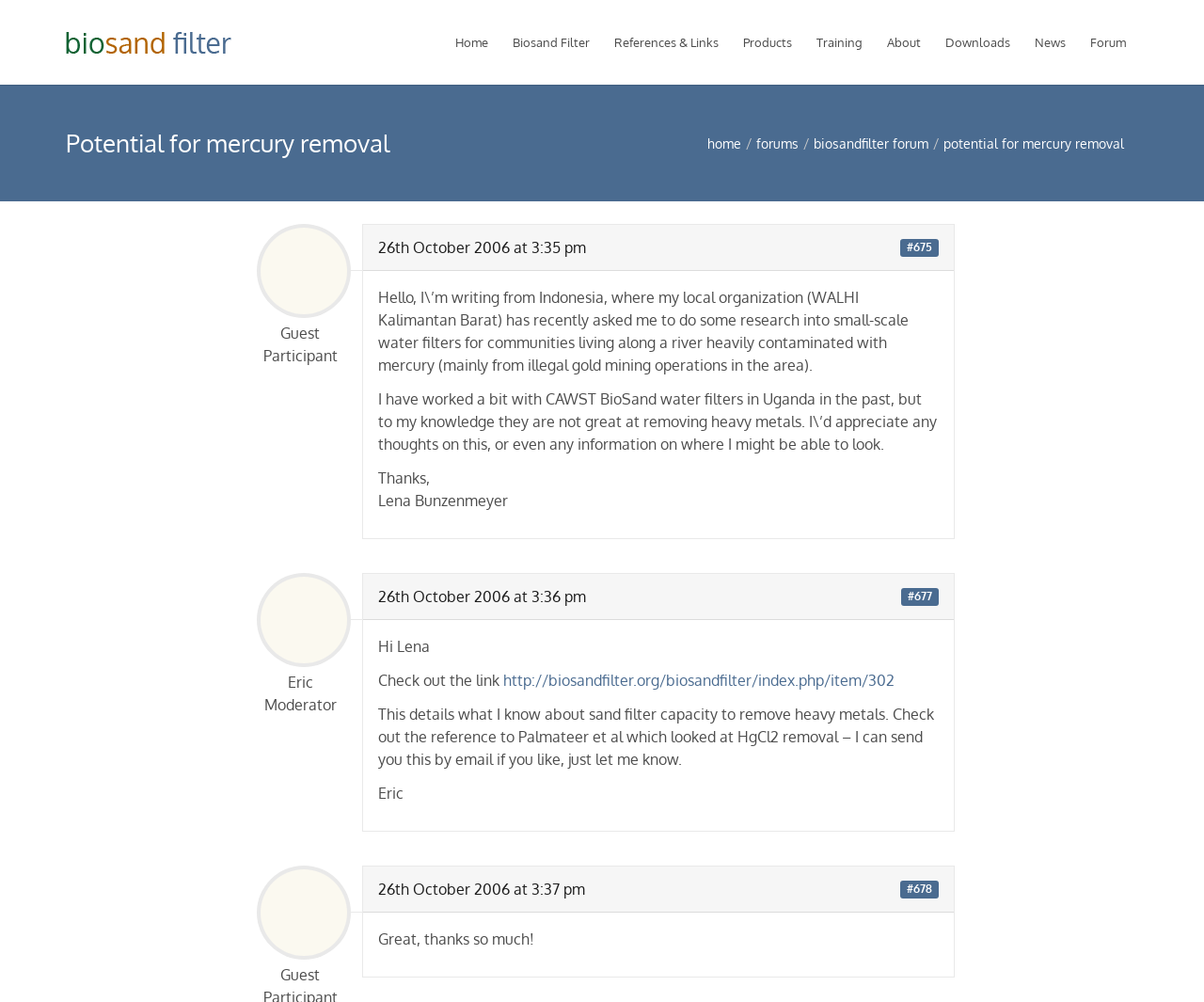Identify and extract the main heading of the webpage.

Potential for mercury removal